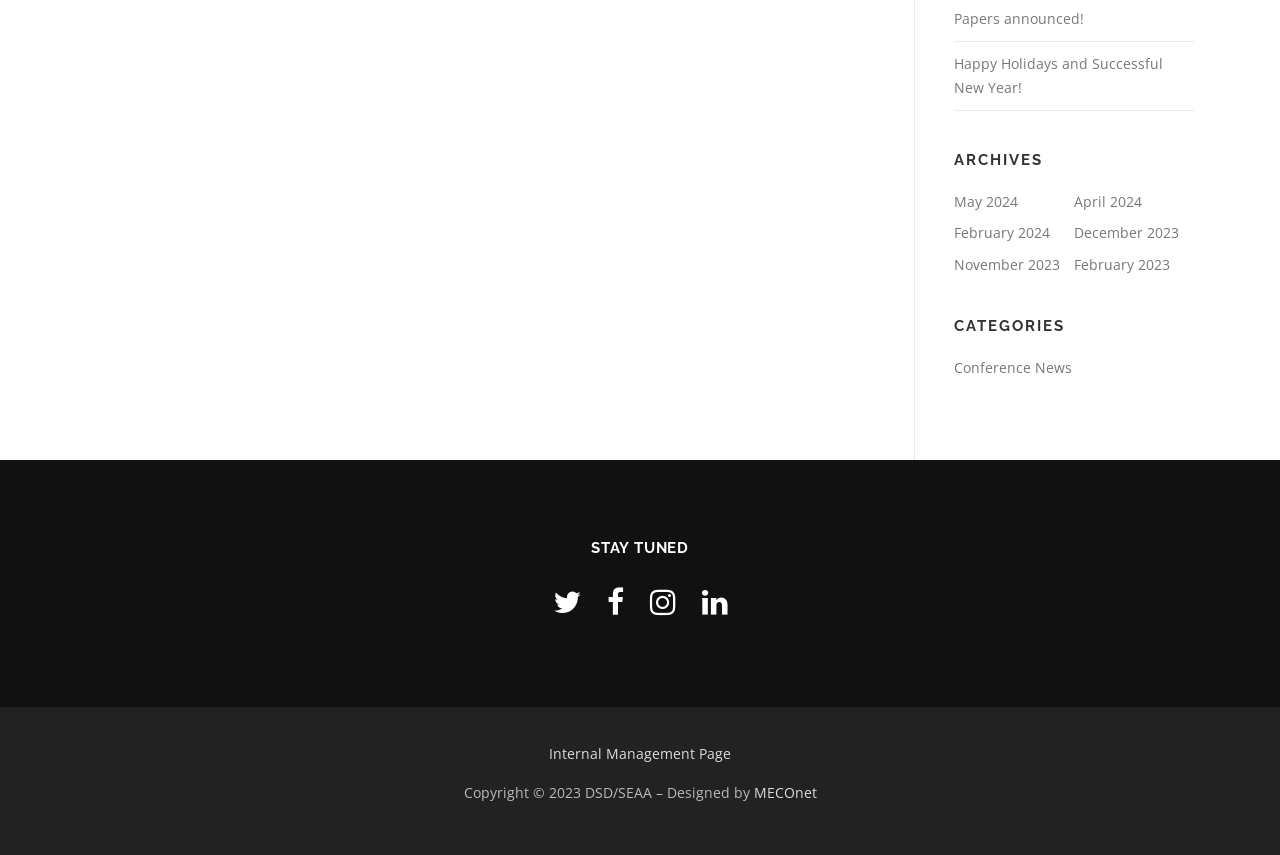Find the UI element described as: "Internal Management Page" and predict its bounding box coordinates. Ensure the coordinates are four float numbers between 0 and 1, [left, top, right, bottom].

[0.429, 0.87, 0.571, 0.893]